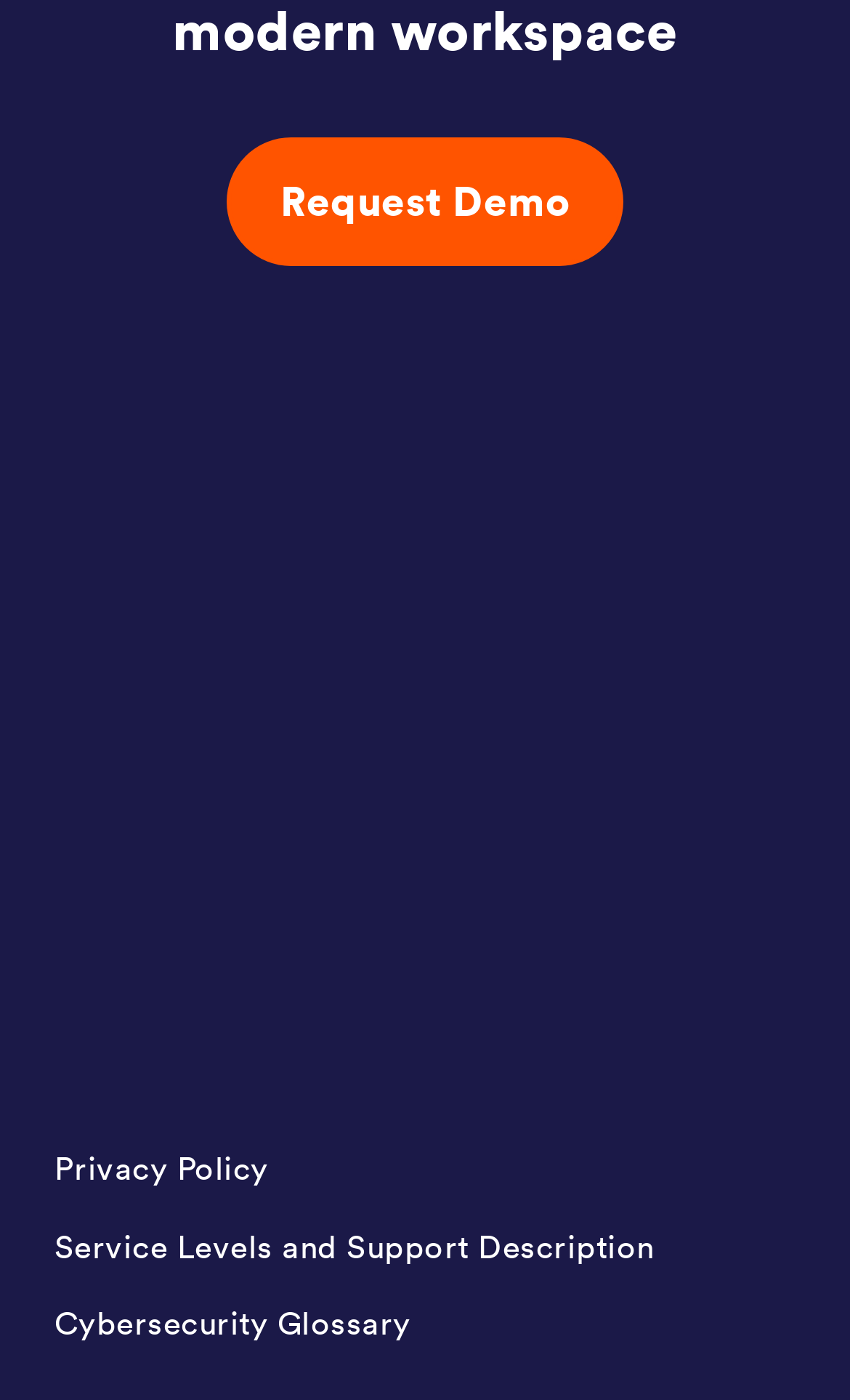Show the bounding box coordinates of the region that should be clicked to follow the instruction: "Explore cybersecurity glossary."

[0.064, 0.919, 0.484, 0.974]